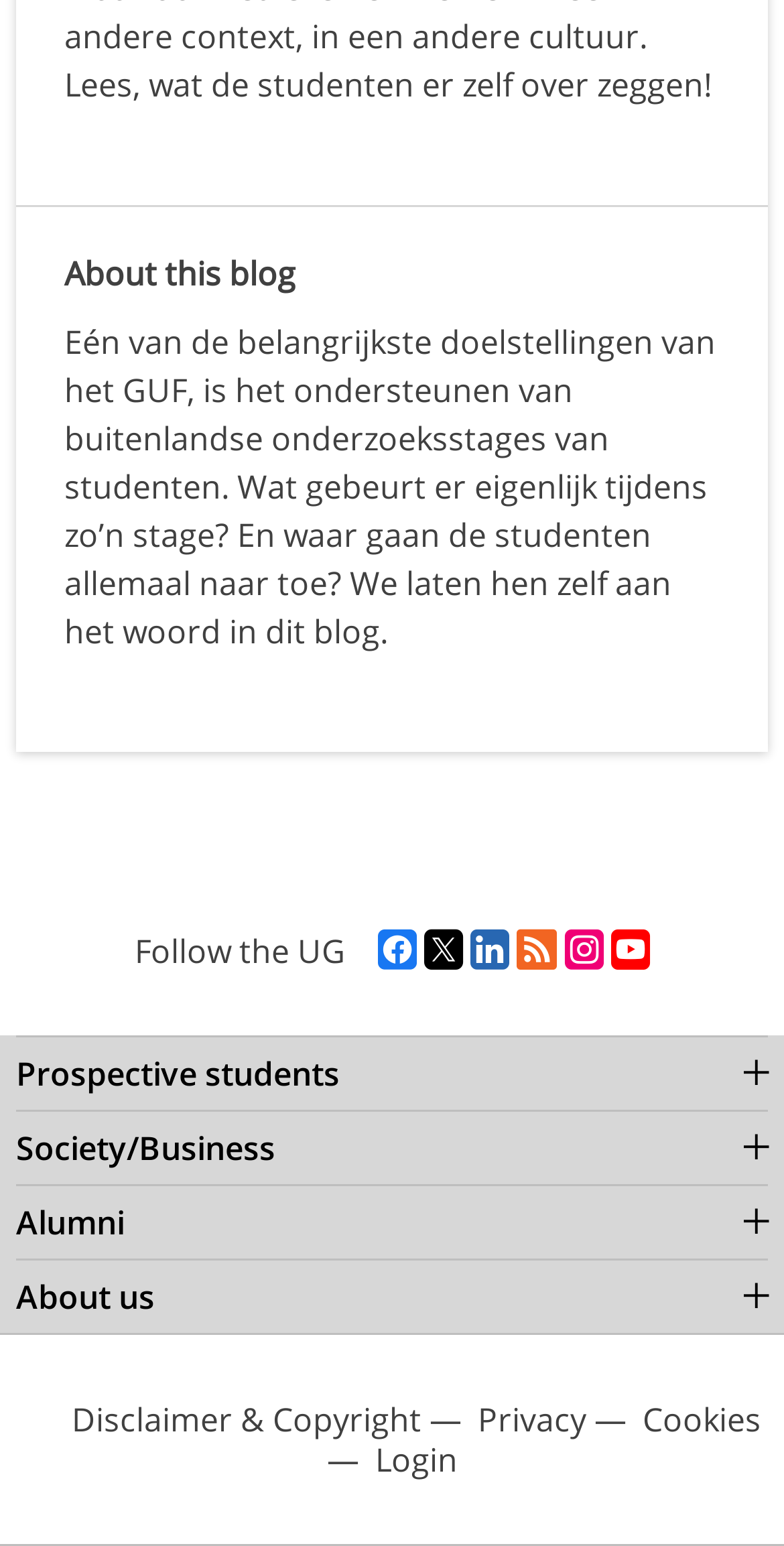How many links are available at the bottom of the page?
Refer to the image and provide a thorough answer to the question.

There are seven links available at the bottom of the page, which are 'Disclaimer & Copyright', '— Privacy', '— Cookies', '— Login', 'Prospective students', 'Society/Business', and 'Alumni'. These links are likely to be related to the website's terms and conditions, as well as its main categories.